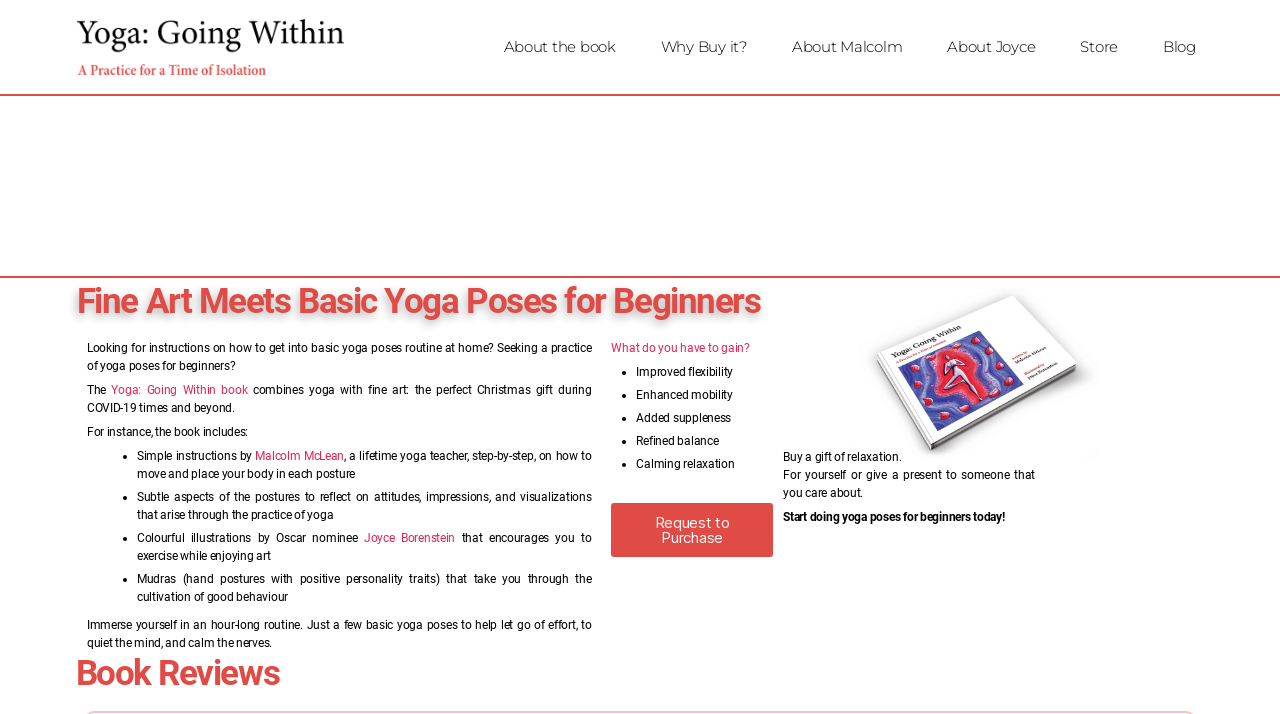Specify the bounding box coordinates of the region I need to click to perform the following instruction: "Check the book reviews". The coordinates must be four float numbers in the range of 0 to 1, i.e., [left, top, right, bottom].

[0.059, 0.918, 0.95, 0.967]